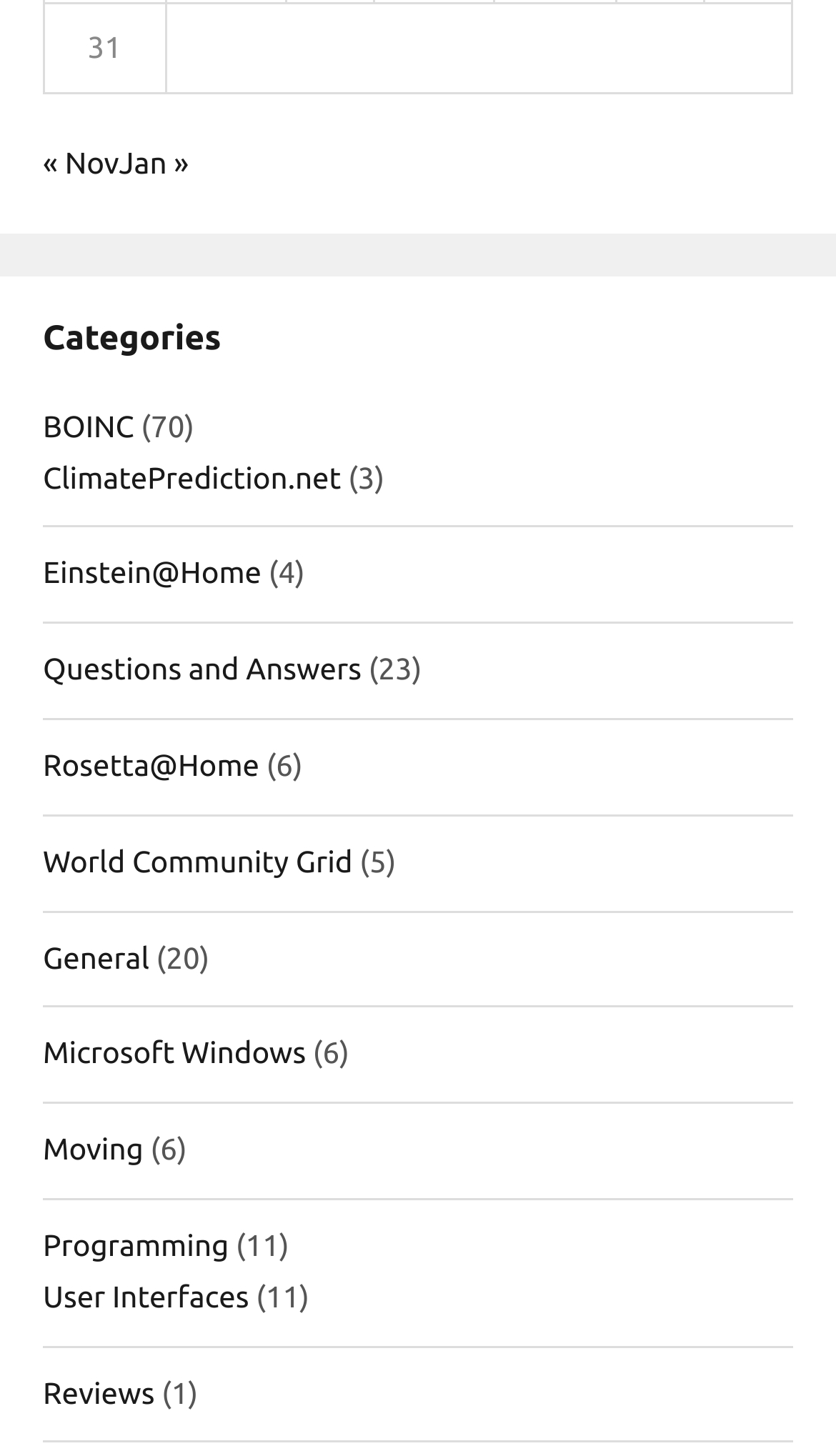Answer the following inquiry with a single word or phrase:
How many categories are listed?

12